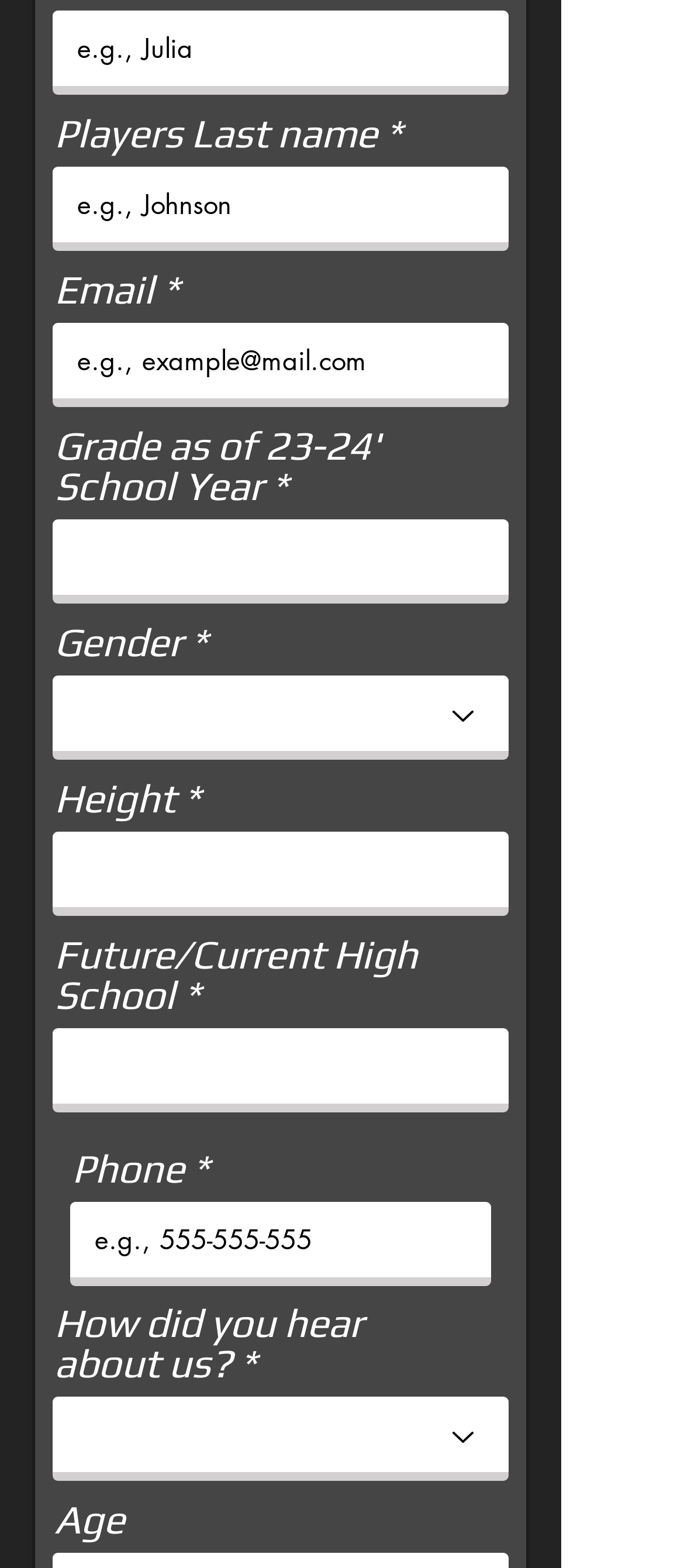Please determine the bounding box coordinates of the element's region to click for the following instruction: "Enter player's height".

[0.077, 0.53, 0.744, 0.584]